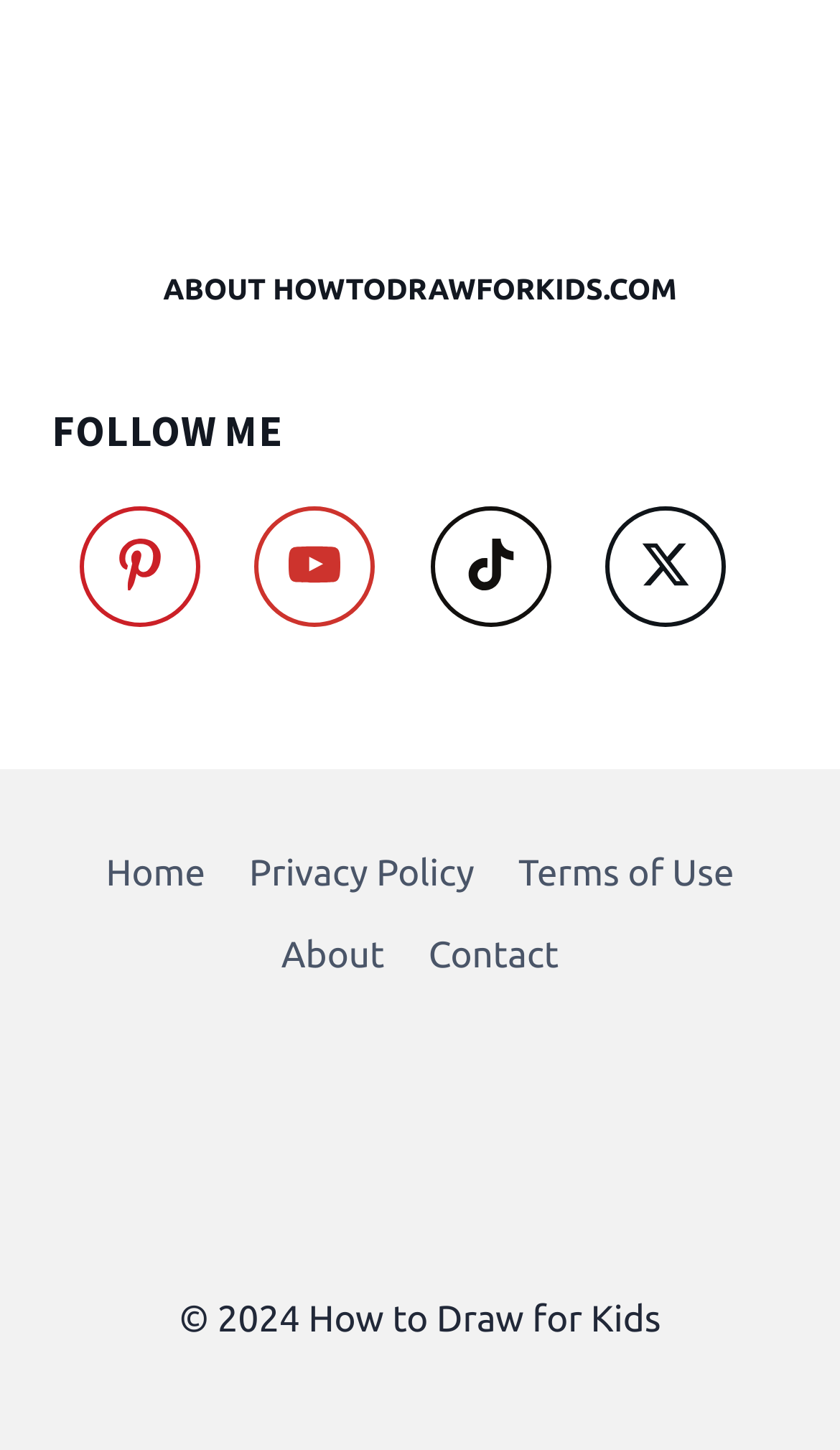Please specify the bounding box coordinates of the clickable region to carry out the following instruction: "contact us". The coordinates should be four float numbers between 0 and 1, in the format [left, top, right, bottom].

[0.484, 0.631, 0.691, 0.686]